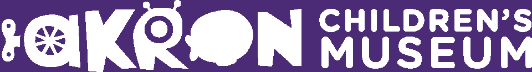What is the museum's commitment reflected in the logo?
Refer to the screenshot and deliver a thorough answer to the question presented.

The dynamic logo reflects the museum's commitment to fostering a love of learning and exploration in a welcoming environment for families and young visitors, which suggests that the museum's commitment is to foster a love of learning.